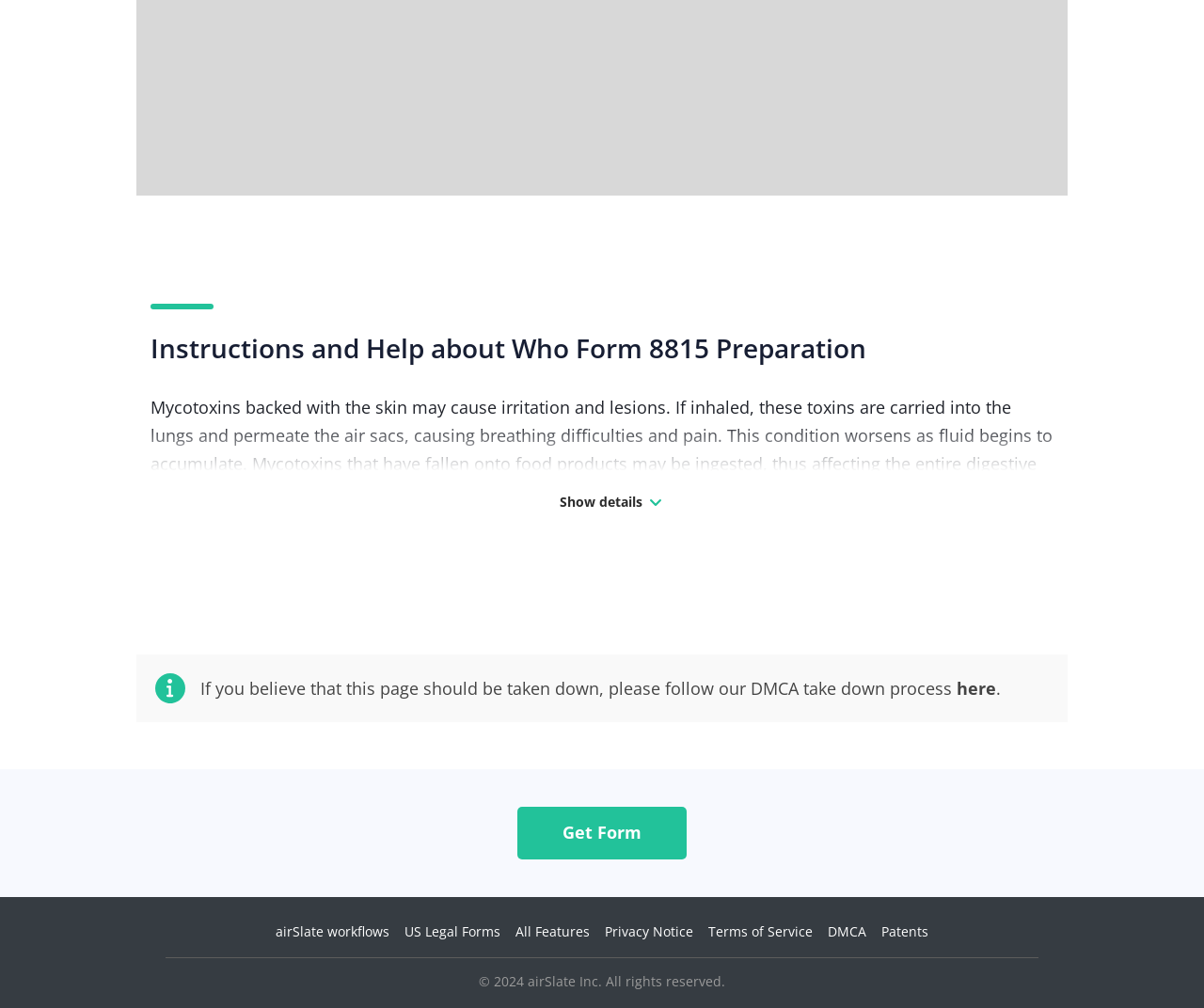Respond with a single word or phrase:
What is the effect of mycotoxins on the brain?

Disrupts signal passage